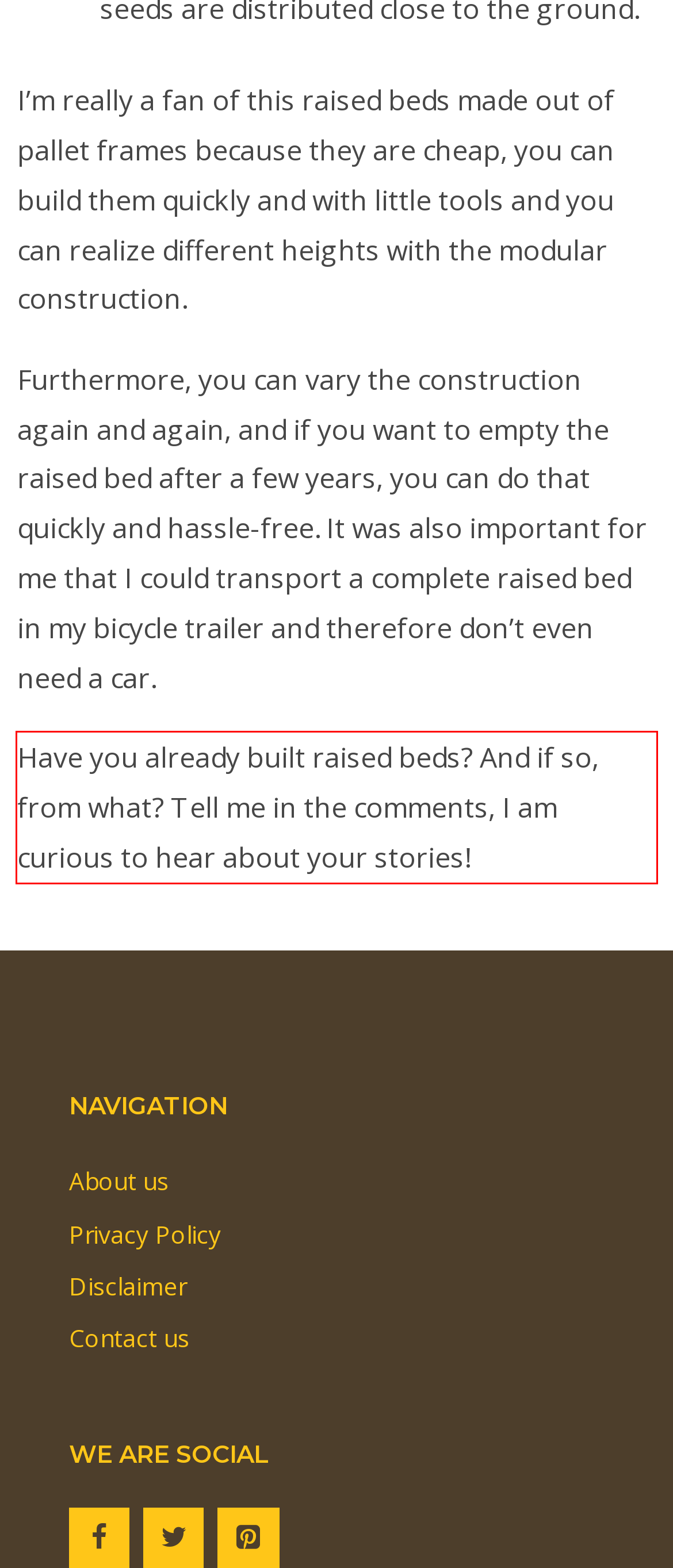You are given a screenshot with a red rectangle. Identify and extract the text within this red bounding box using OCR.

Have you already built raised beds? And if so, from what? Tell me in the comments, I am curious to hear about your stories!